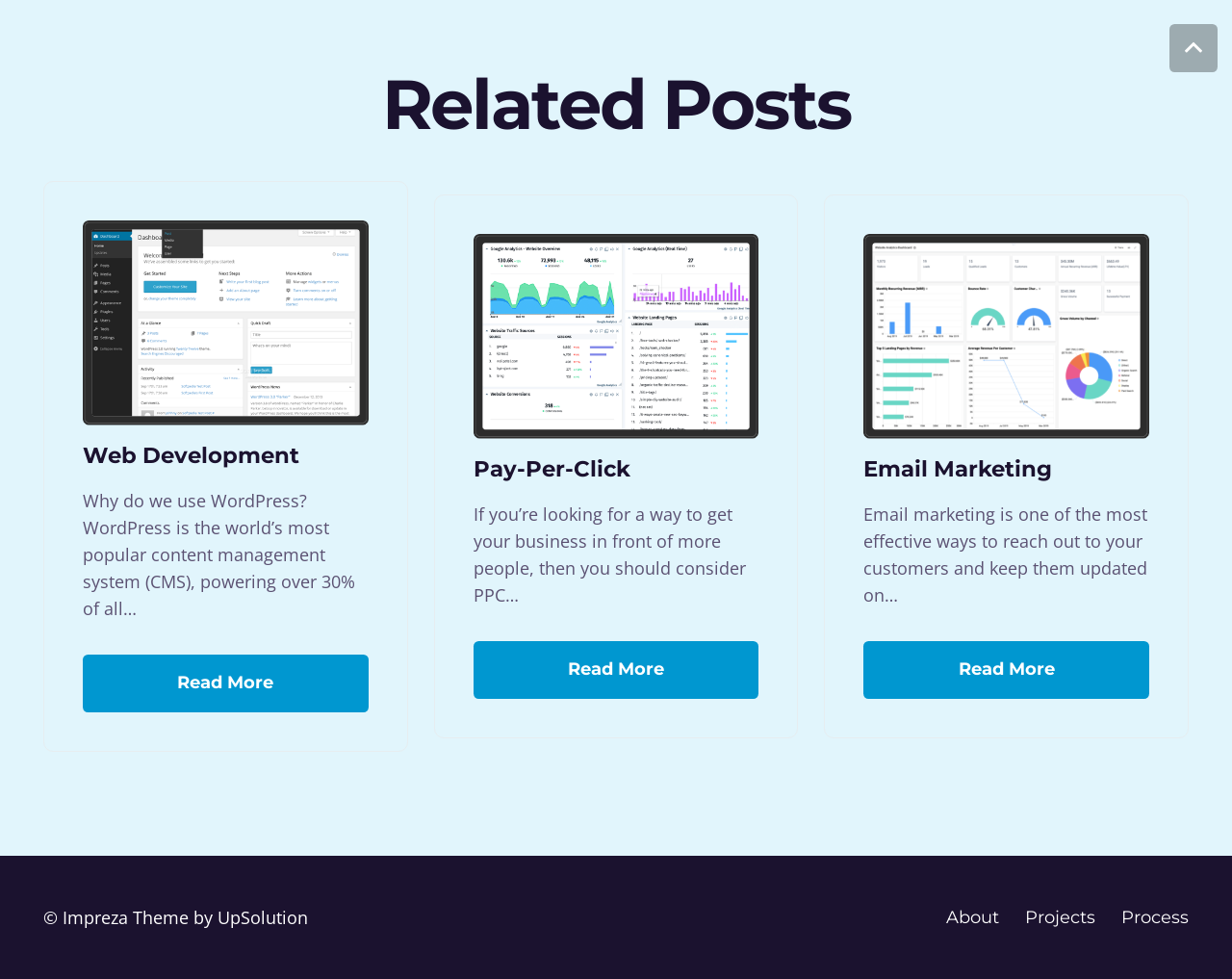Refer to the image and offer a detailed explanation in response to the question: What is the text of the last link at the bottom of the webpage?

The last link at the bottom of the webpage is located at the rightmost part of the footer section, and its text is 'Process'.